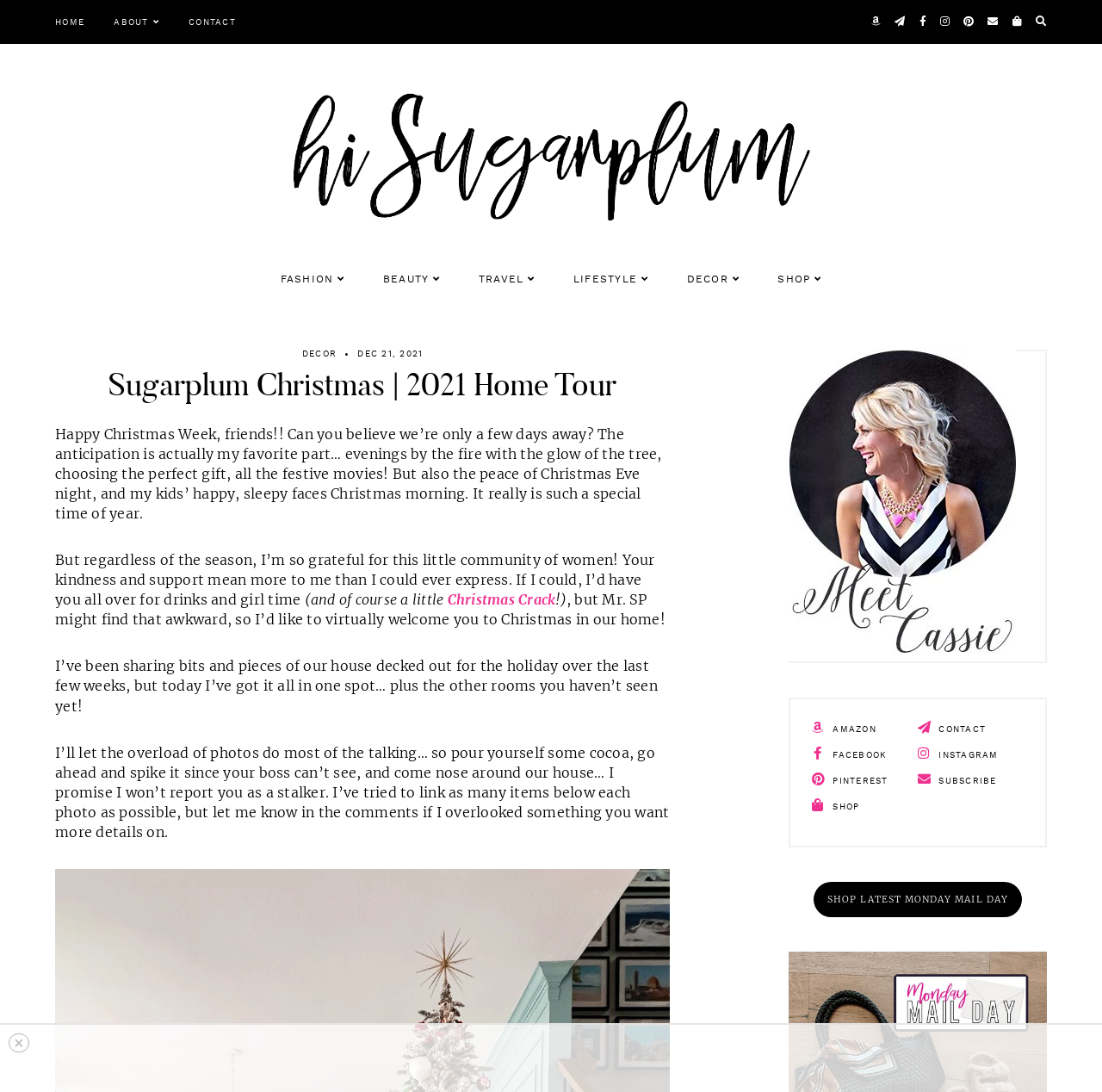Please answer the following question using a single word or phrase: 
What is the name of the blog?

Hi Sugarplum!